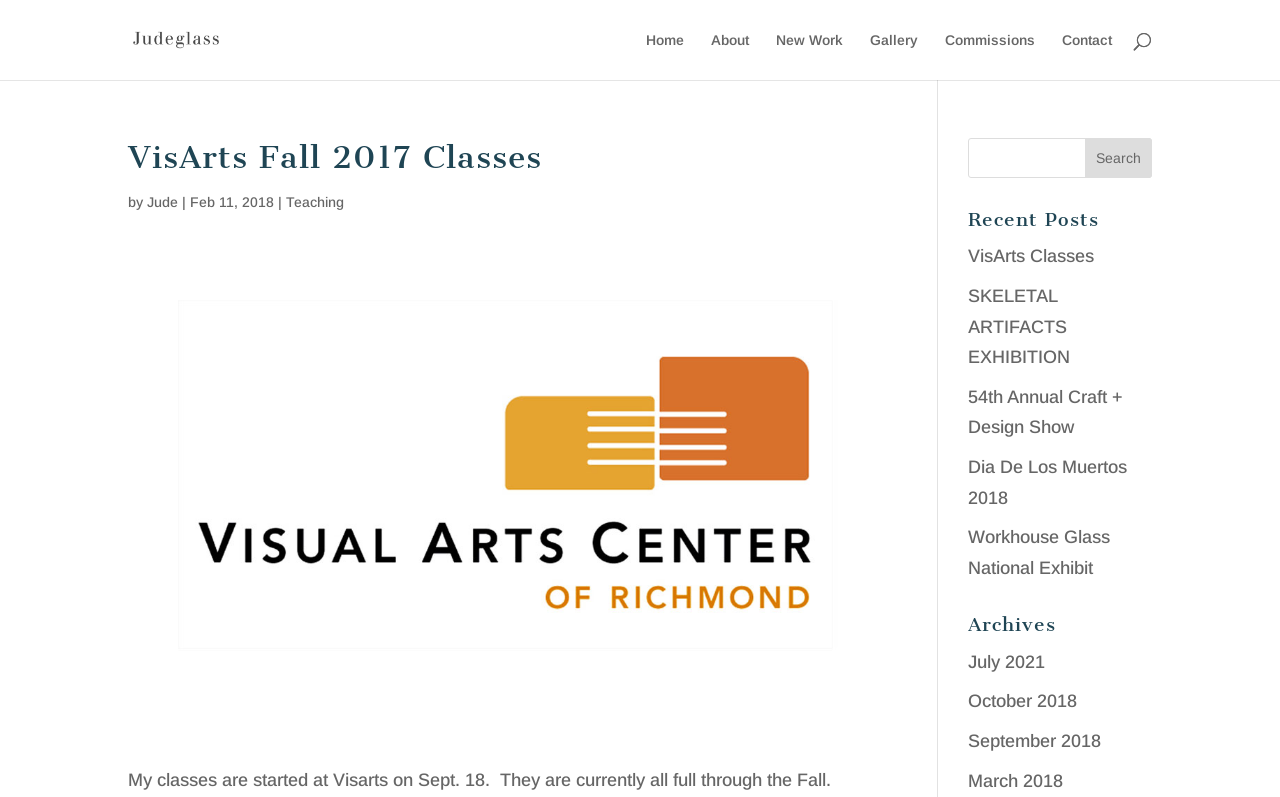What is the status of the classes?
Examine the image and give a concise answer in one word or a short phrase.

Currently all full